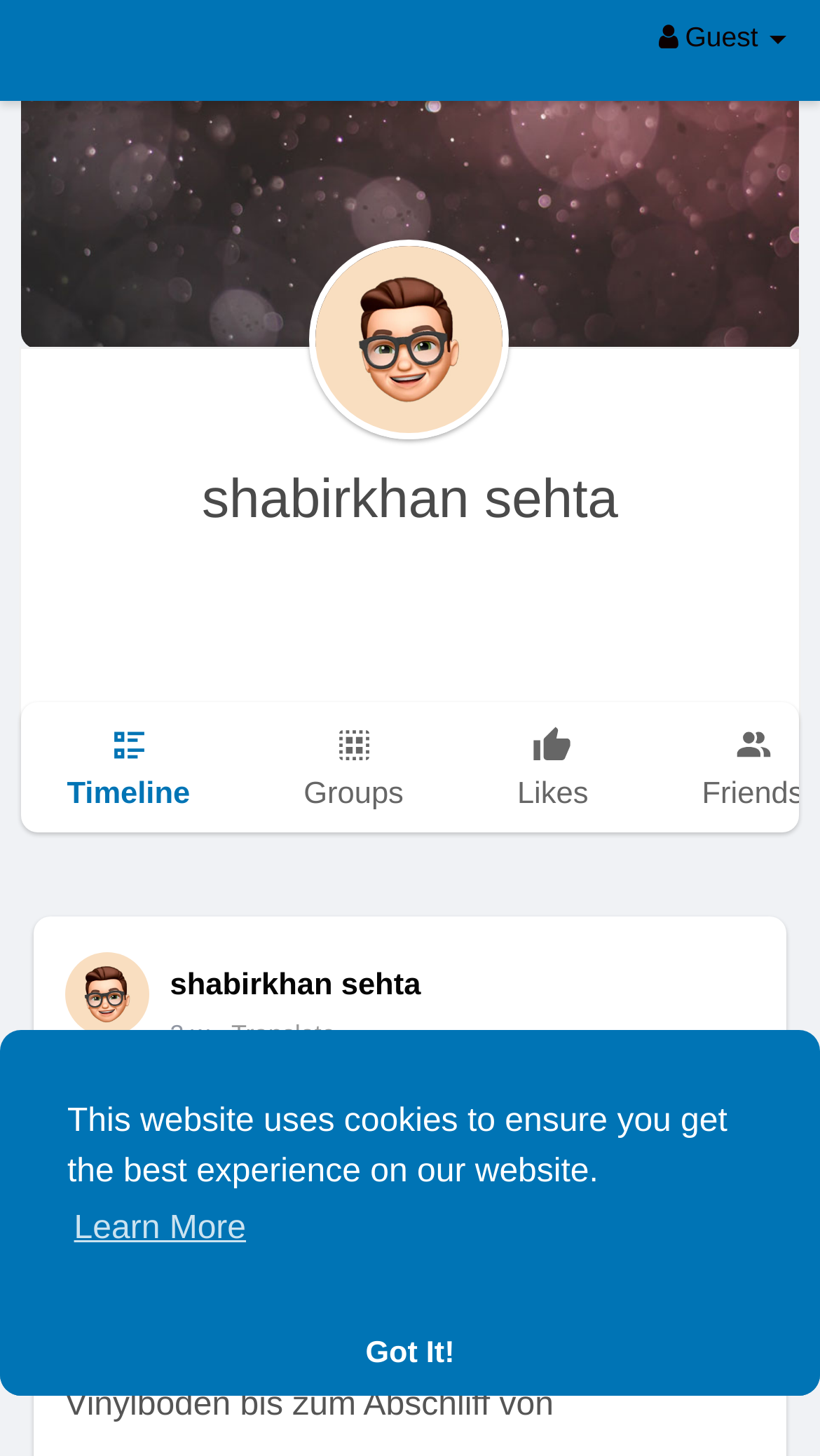Could you highlight the region that needs to be clicked to execute the instruction: "view August 2020"?

None